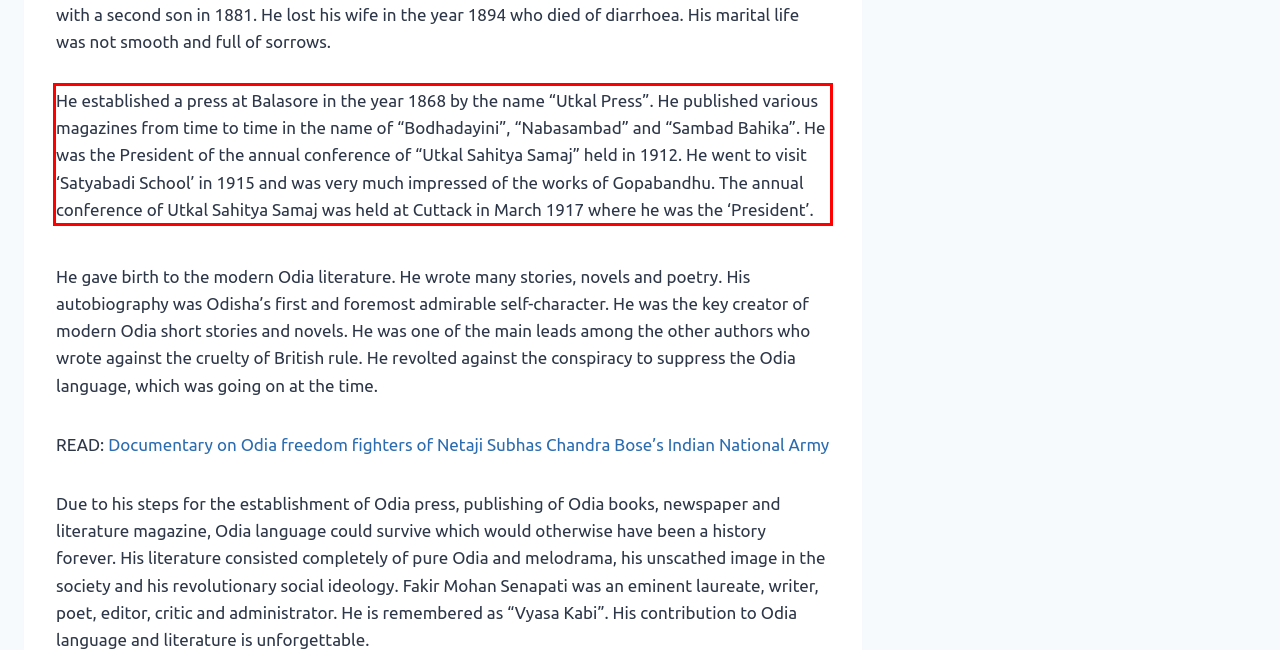Using OCR, extract the text content found within the red bounding box in the given webpage screenshot.

He established a press at Balasore in the year 1868 by the name “Utkal Press”. He published various magazines from time to time in the name of “Bodhadayini”, “Nabasambad” and “Sambad Bahika”. He was the President of the annual conference of “Utkal Sahitya Samaj” held in 1912. He went to visit ‘Satyabadi School’ in 1915 and was very much impressed of the works of Gopabandhu. The annual conference of Utkal Sahitya Samaj was held at Cuttack in March 1917 where he was the ‘President’.